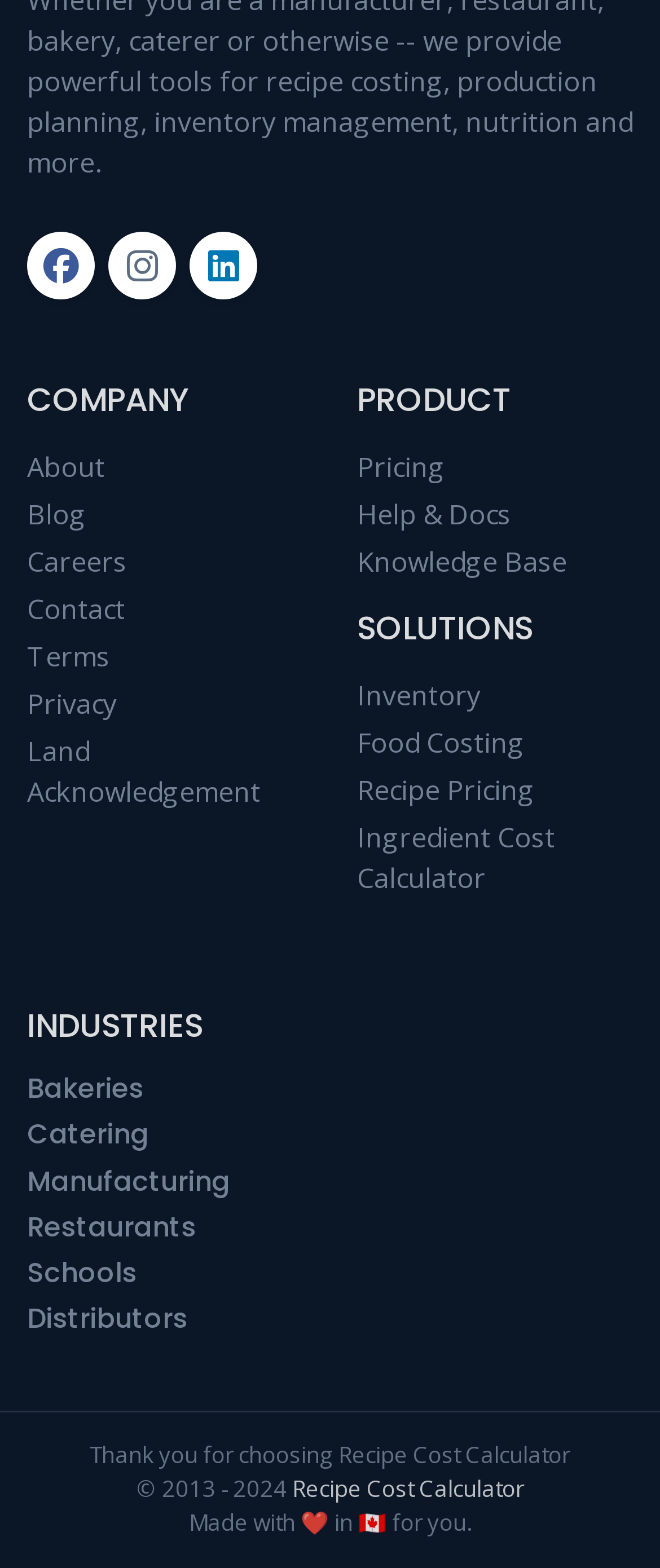Indicate the bounding box coordinates of the clickable region to achieve the following instruction: "Go to Careers."

[0.041, 0.346, 0.192, 0.37]